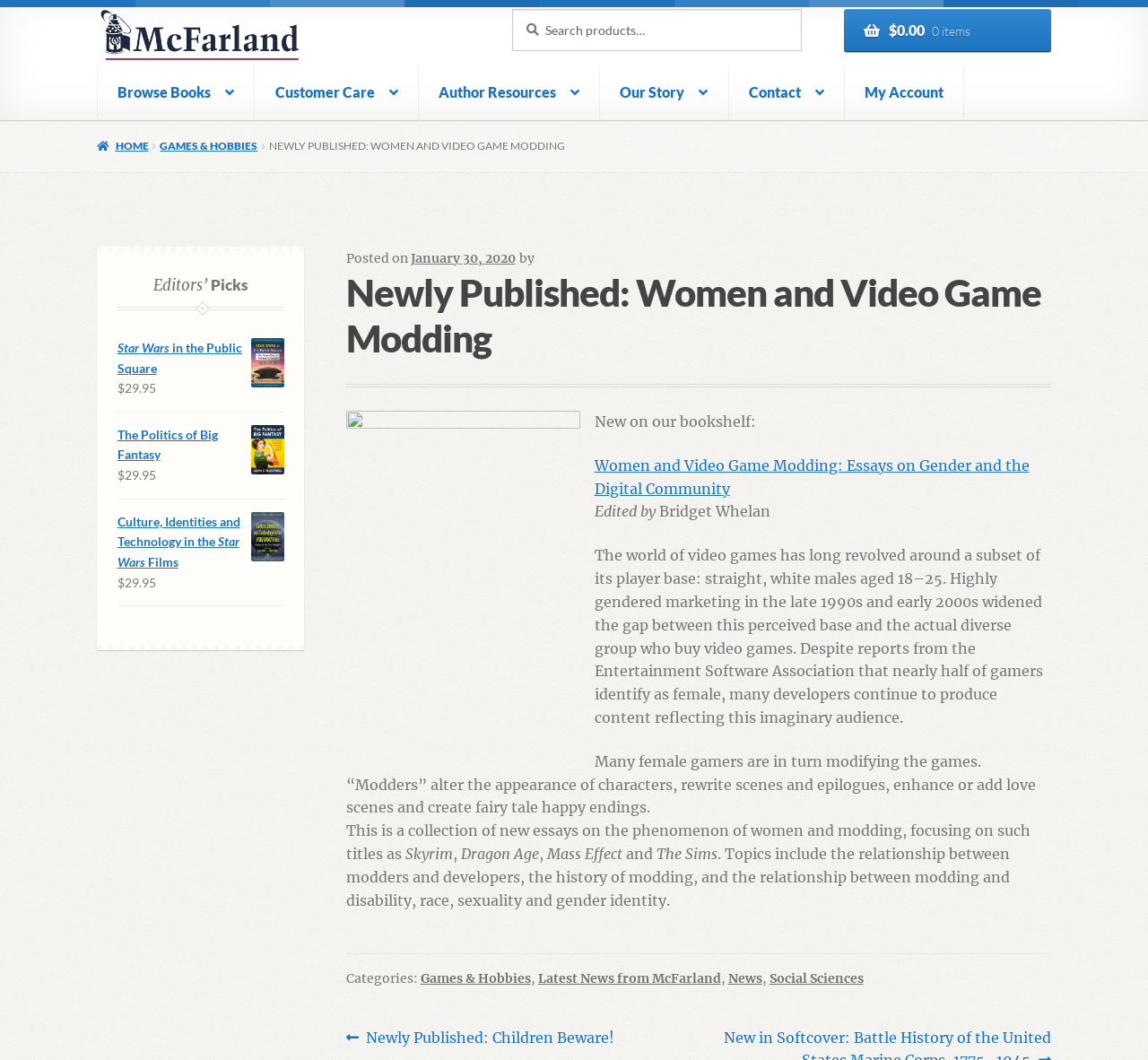How many navigation links are listed in the primary navigation section?
Using the details shown in the screenshot, provide a comprehensive answer to the question.

I counted the number of navigation links listed in the primary navigation section, which are 'Browse Books', 'Customer Care', 'Author Resources', 'Our Story', 'Contact', 'My Account', and 'HOME'.